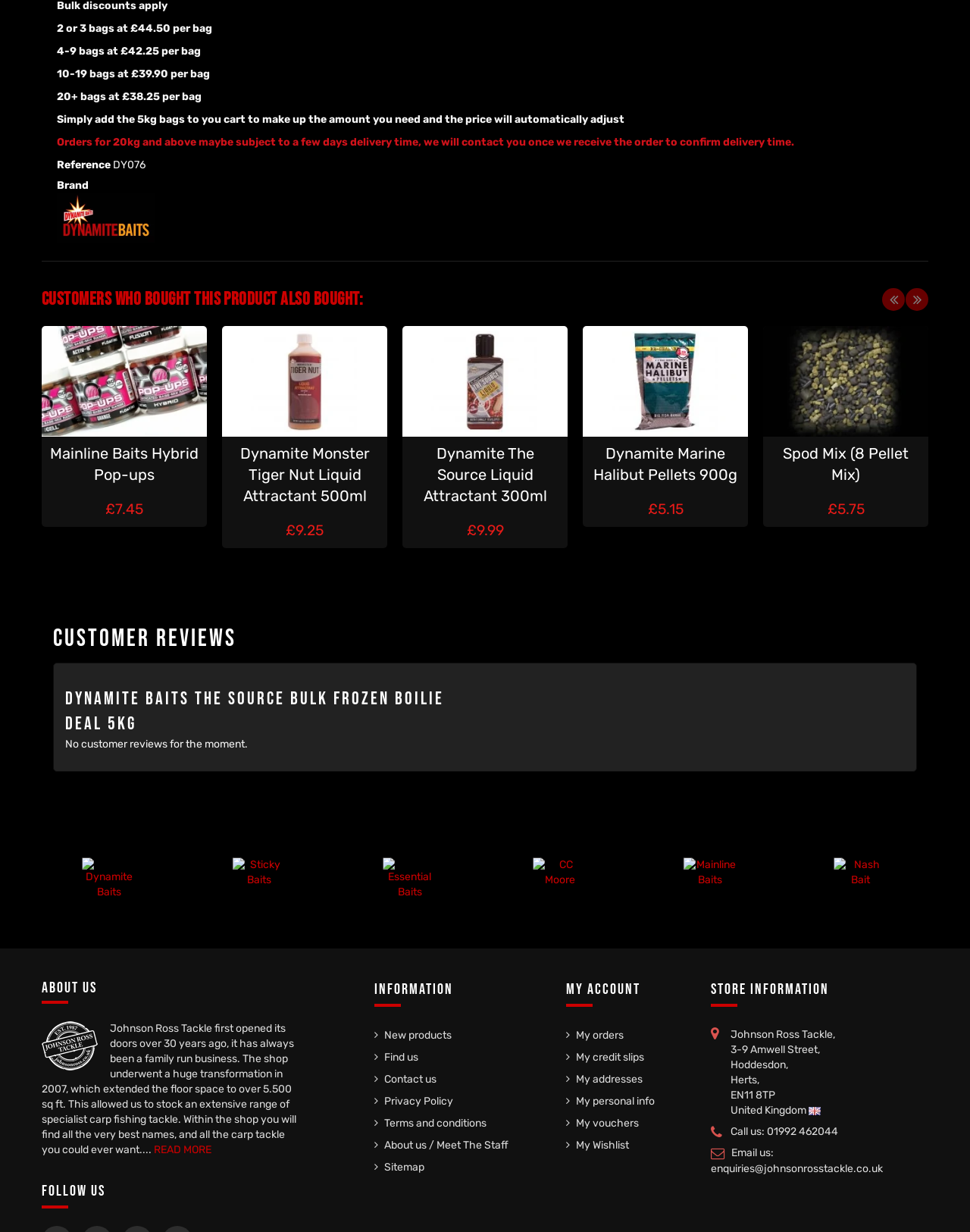Identify the bounding box coordinates of the area that should be clicked in order to complete the given instruction: "Click the 'Dynamite Baits' link". The bounding box coordinates should be four float numbers between 0 and 1, i.e., [left, top, right, bottom].

[0.059, 0.171, 0.16, 0.182]